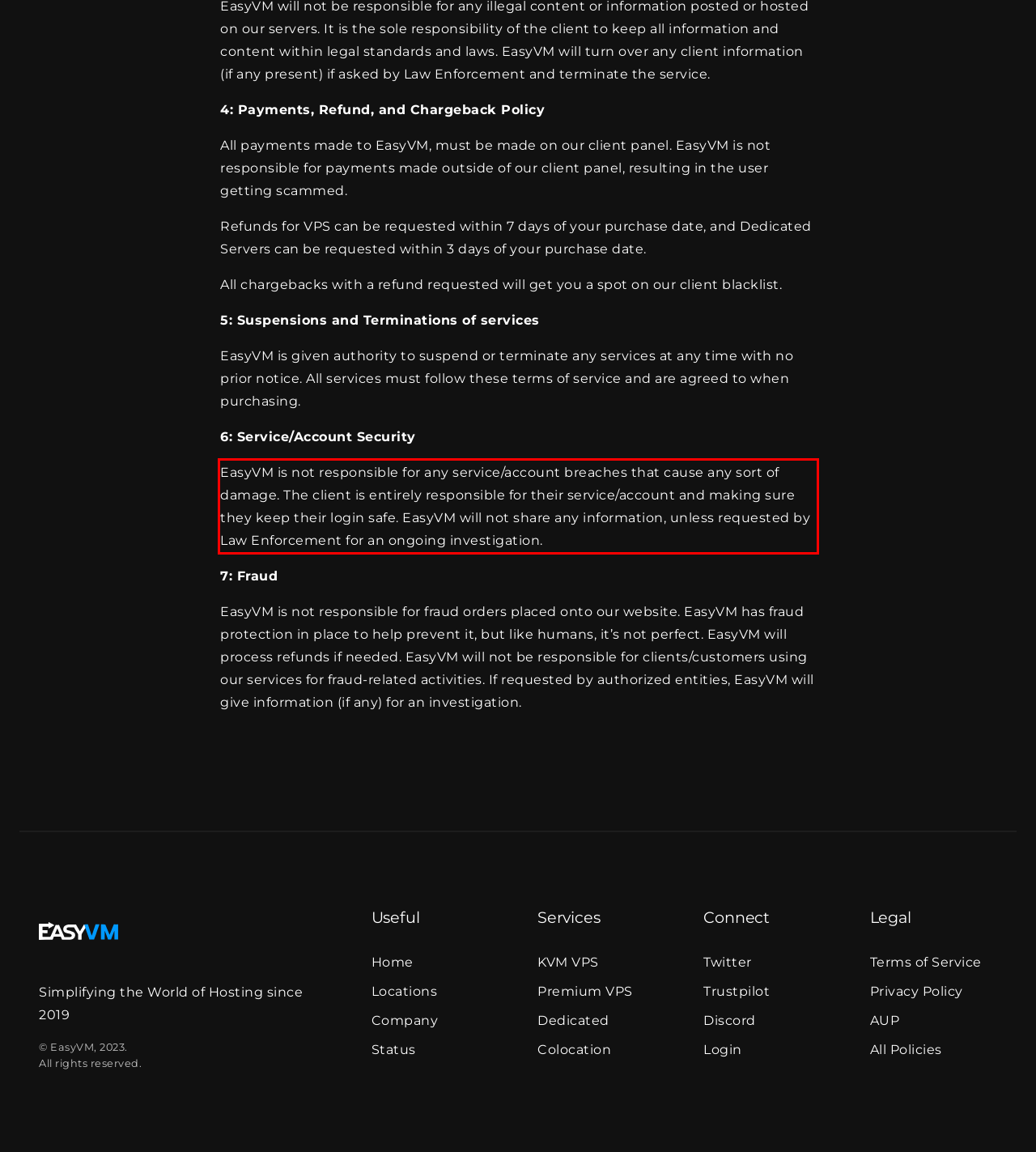Please extract the text content within the red bounding box on the webpage screenshot using OCR.

EasyVM is not responsible for any service/account breaches that cause any sort of damage. The client is entirely responsible for their service/account and making sure they keep their login safe. EasyVM will not share any information, unless requested by Law Enforcement for an ongoing investigation.